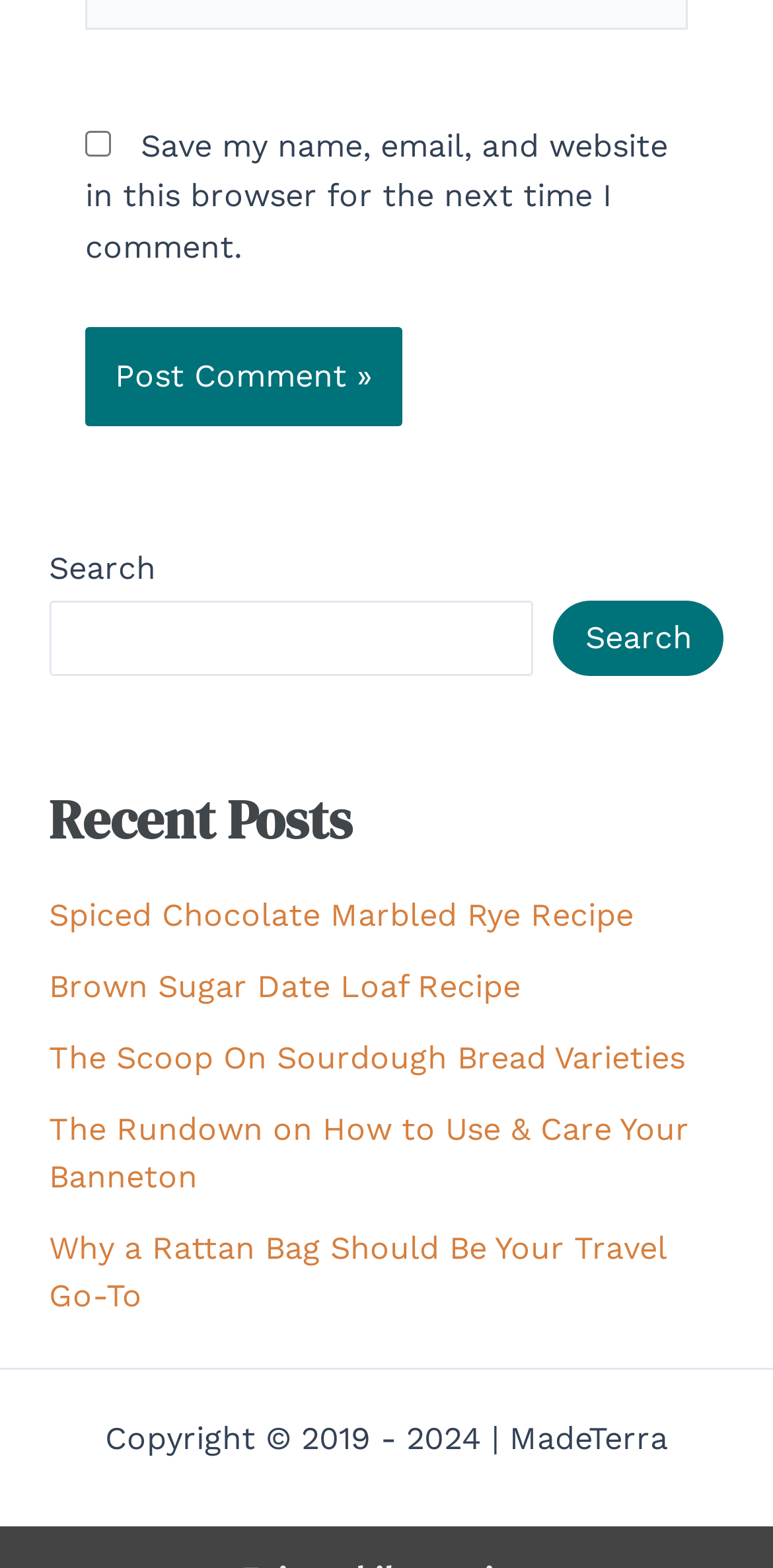Please reply to the following question using a single word or phrase: 
What is the copyright year range?

2019-2024